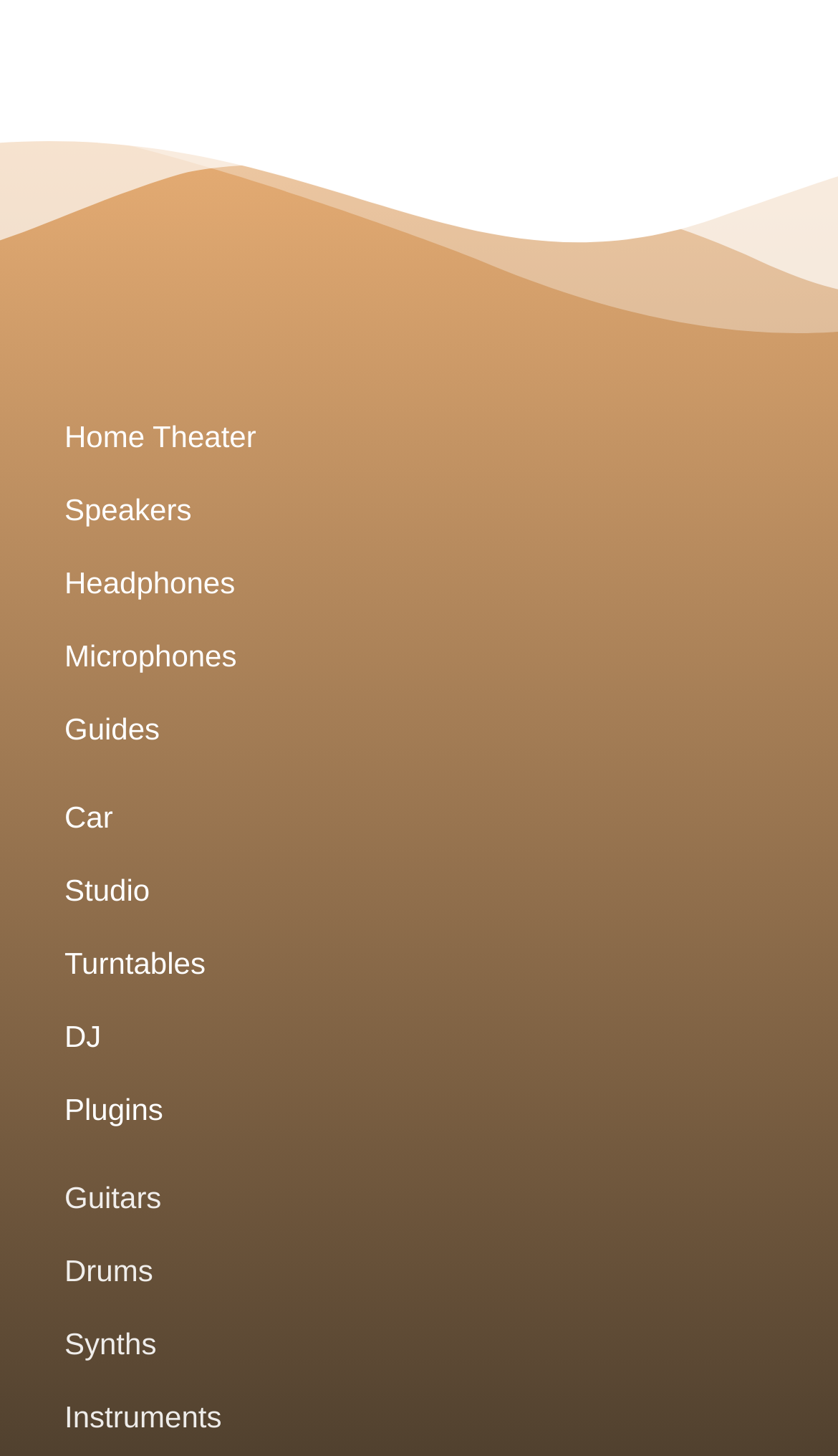Identify the bounding box of the UI element that matches this description: "Guides".

[0.077, 0.486, 0.923, 0.517]